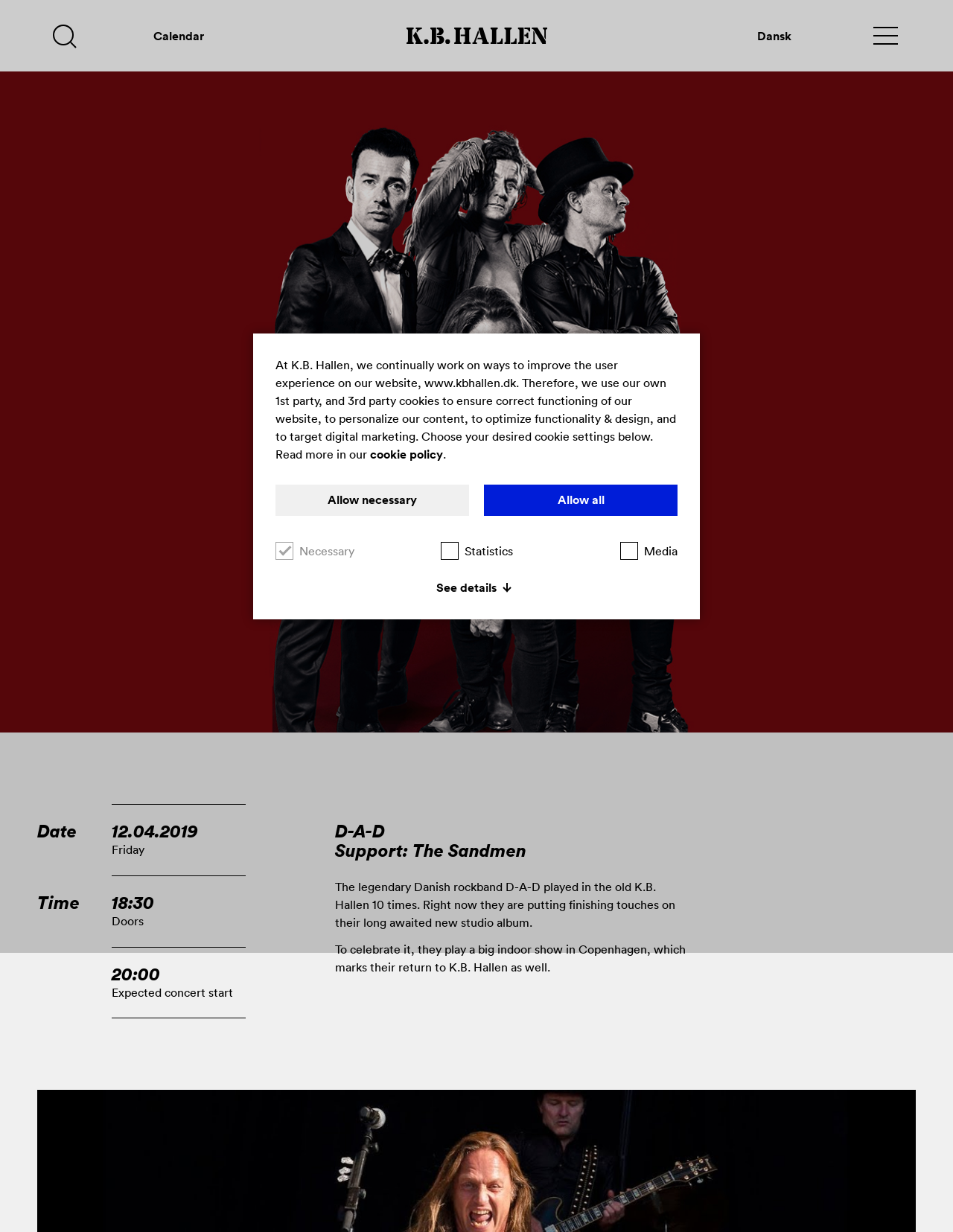What is the name of the venue? Using the information from the screenshot, answer with a single word or phrase.

K.B. Hallen